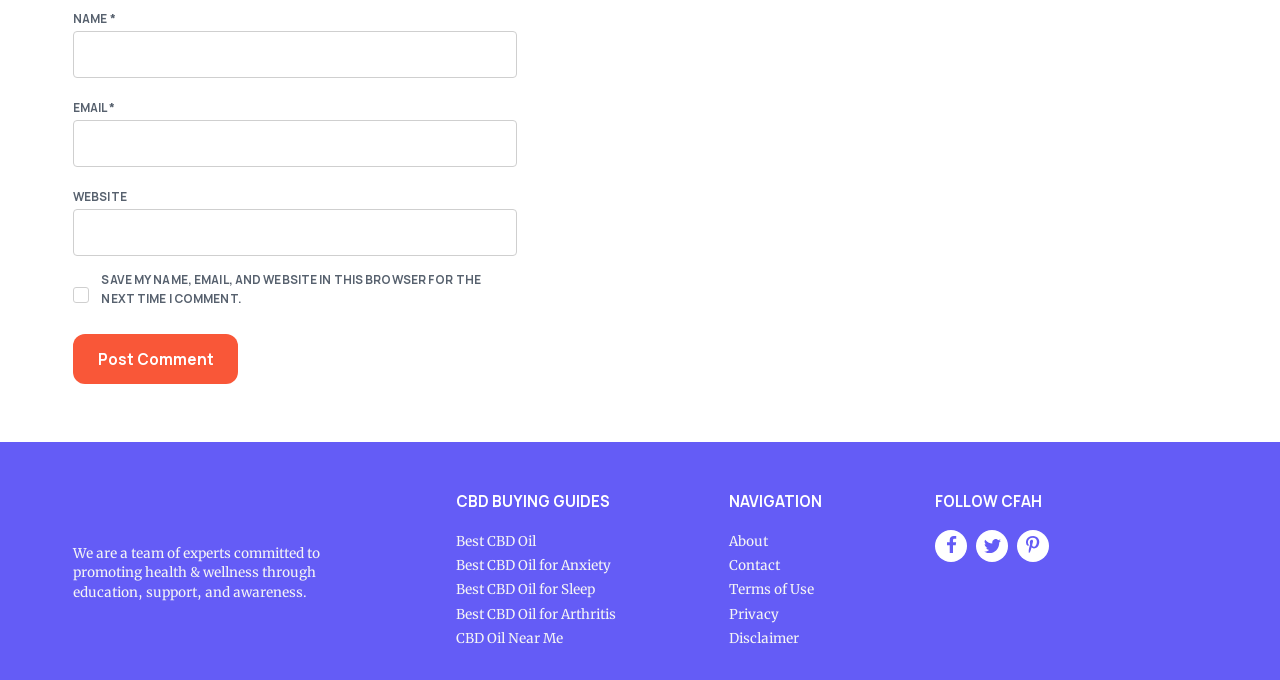Utilize the details in the image to give a detailed response to the question: What is the name of the organization?

The link with the text 'CFAH' is likely the name of the organization, and it is also mentioned in the heading 'FOLLOW CFAH'.